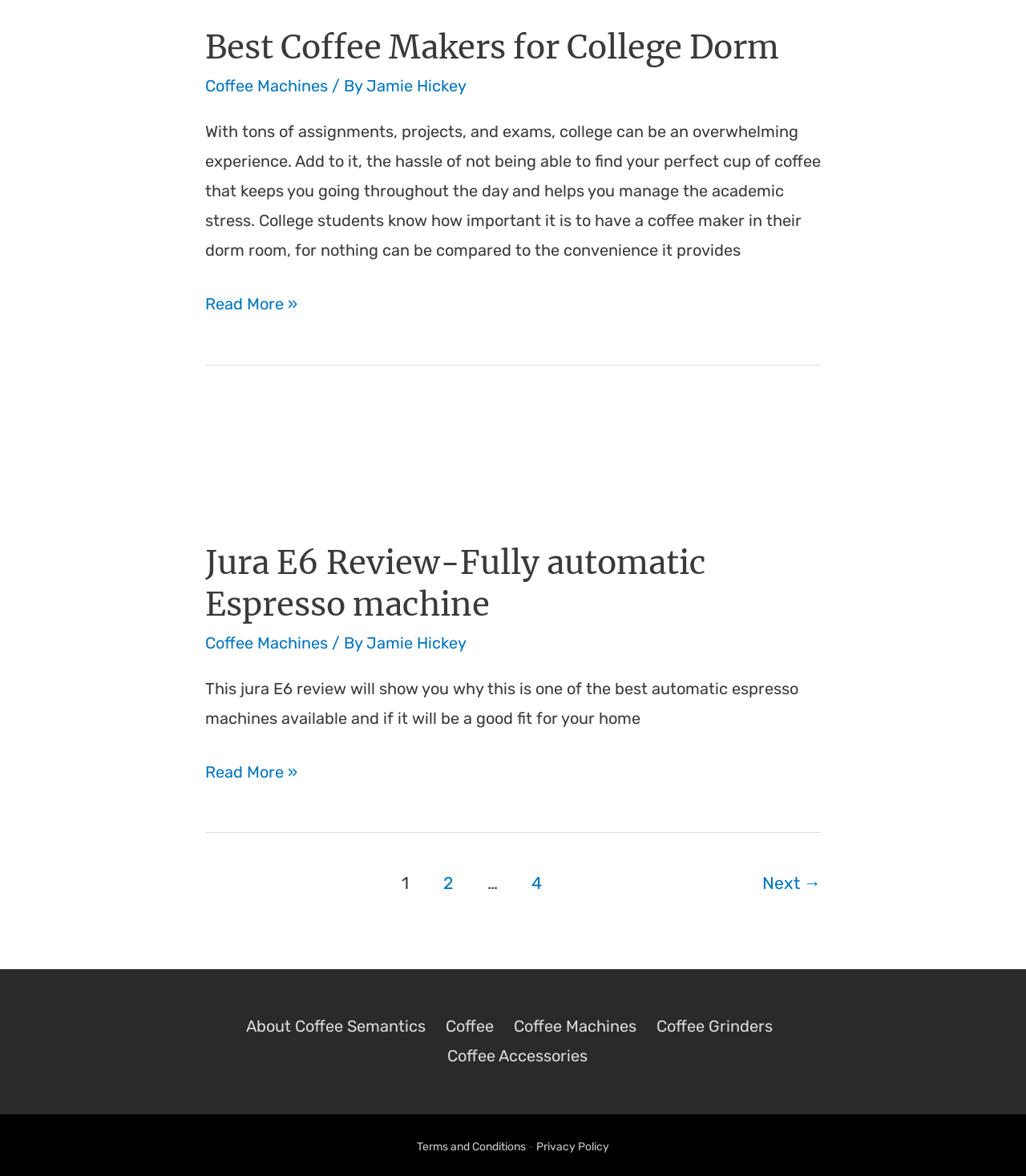Please locate the bounding box coordinates for the element that should be clicked to achieve the following instruction: "Go to page 2". Ensure the coordinates are given as four float numbers between 0 and 1, i.e., [left, top, right, bottom].

[0.418, 0.736, 0.457, 0.769]